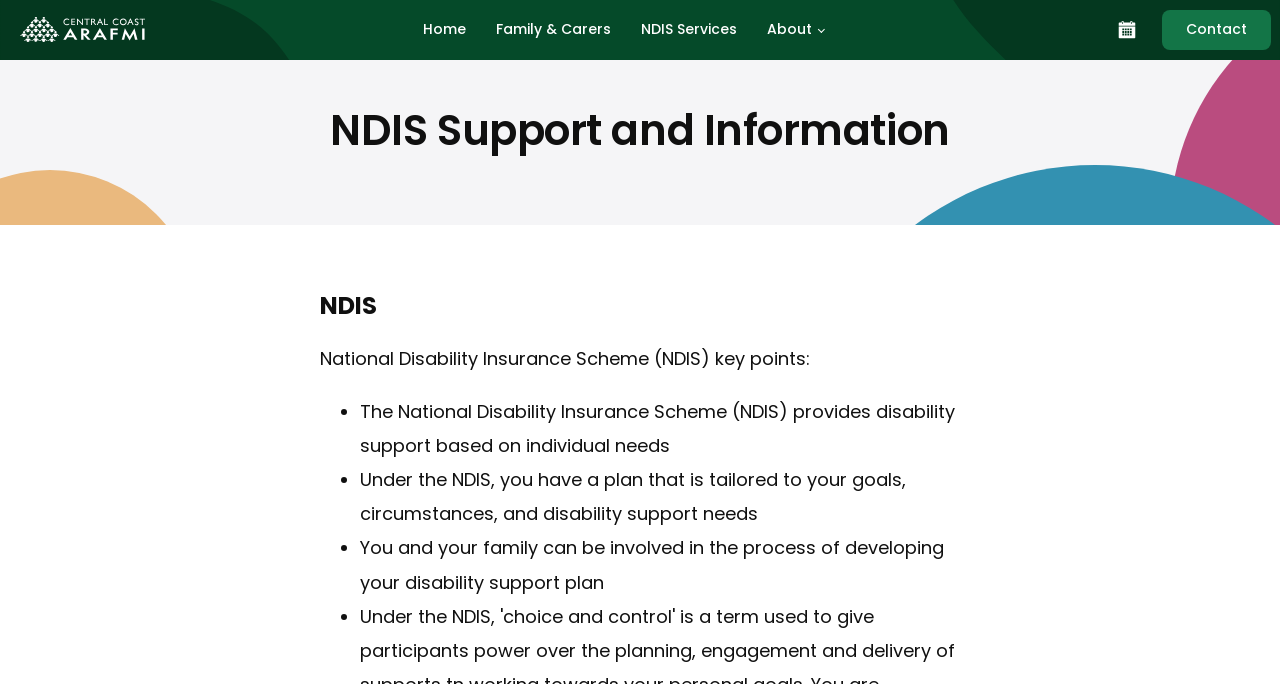Provide a one-word or short-phrase answer to the question:
How many list markers are there?

4